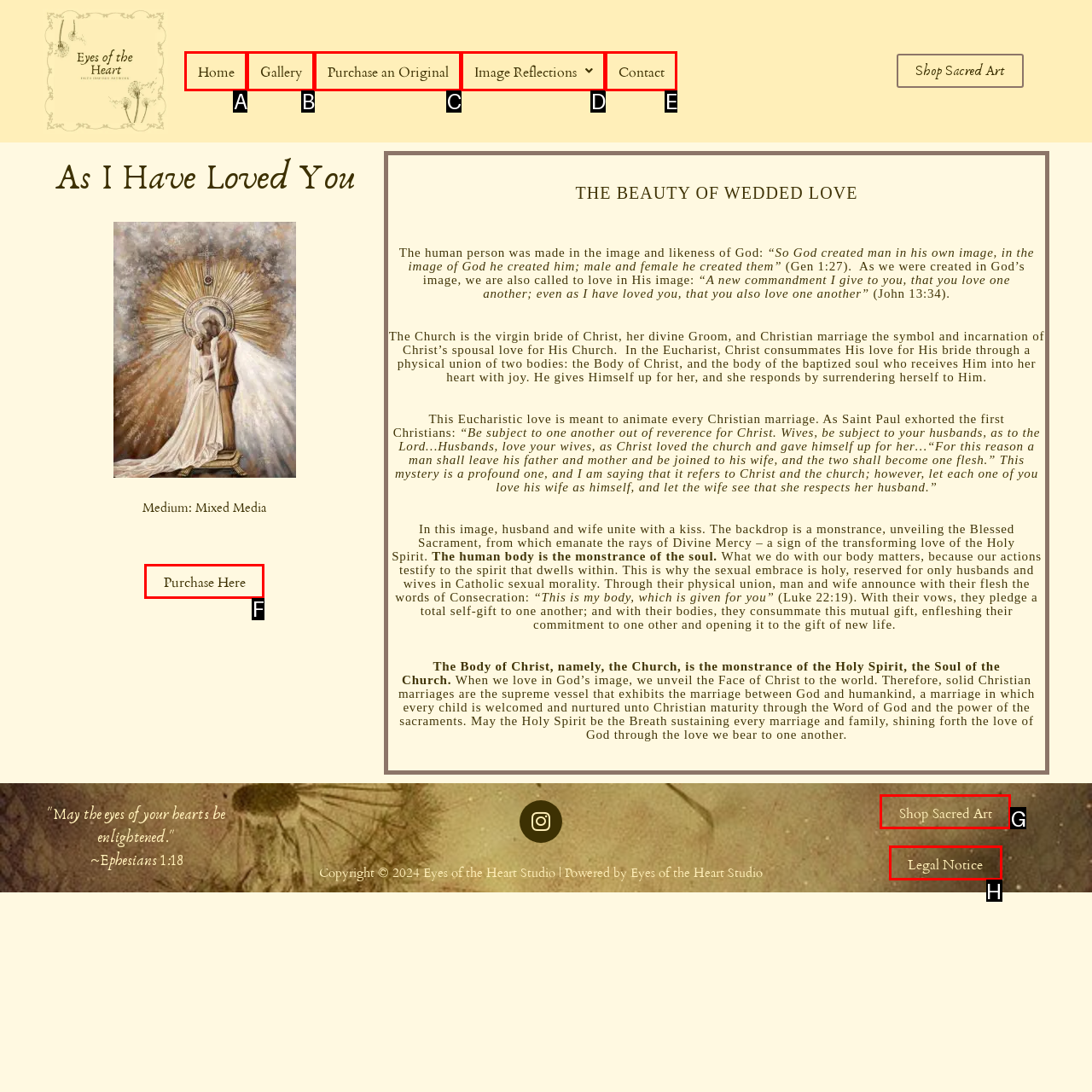Based on the description Shop Sacred Art, identify the most suitable HTML element from the options. Provide your answer as the corresponding letter.

G